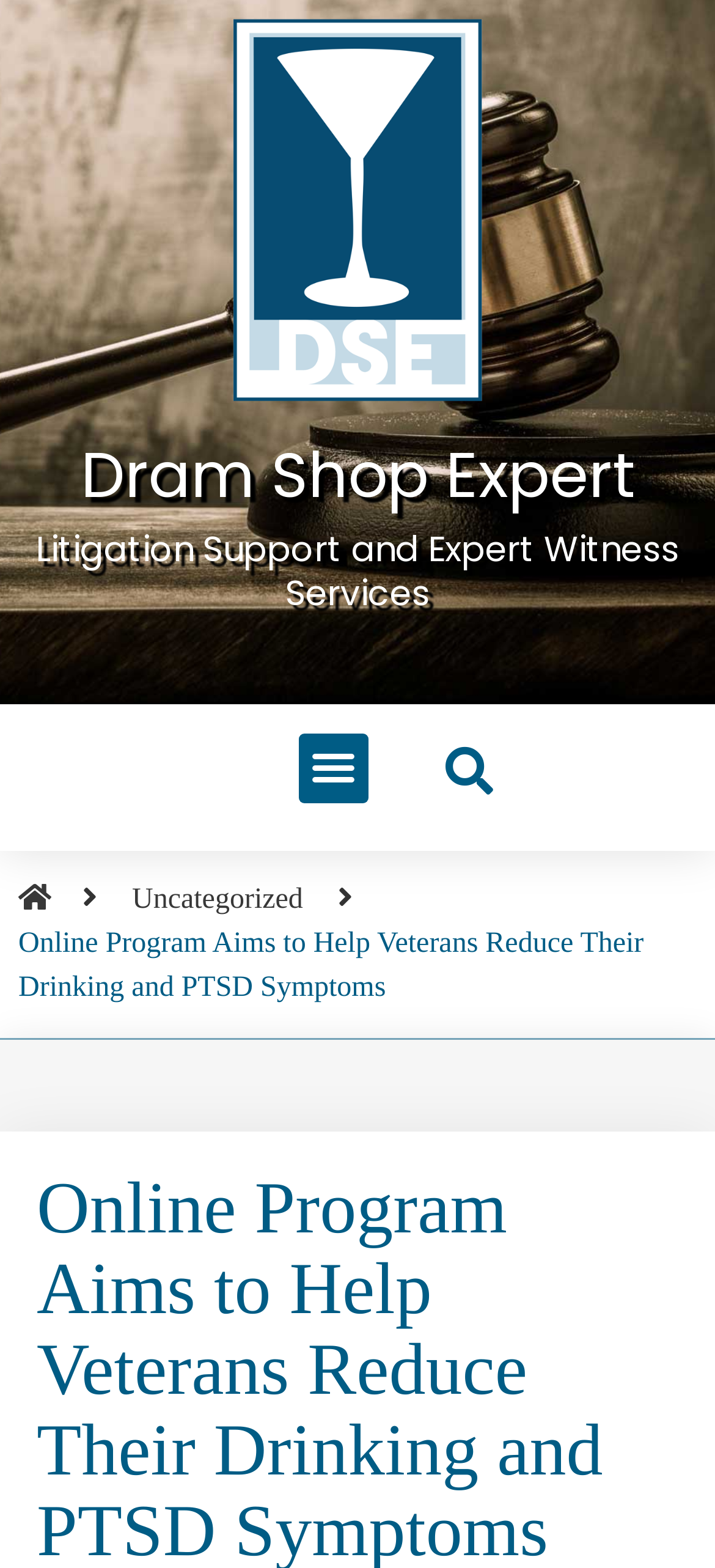Carefully examine the image and provide an in-depth answer to the question: How many links are present in the top section of the webpage?

The top section of the webpage contains two link elements, one with an empty text and the other with the text 'Menu Toggle'. These links are located at the top of the webpage and are used for navigation purposes.